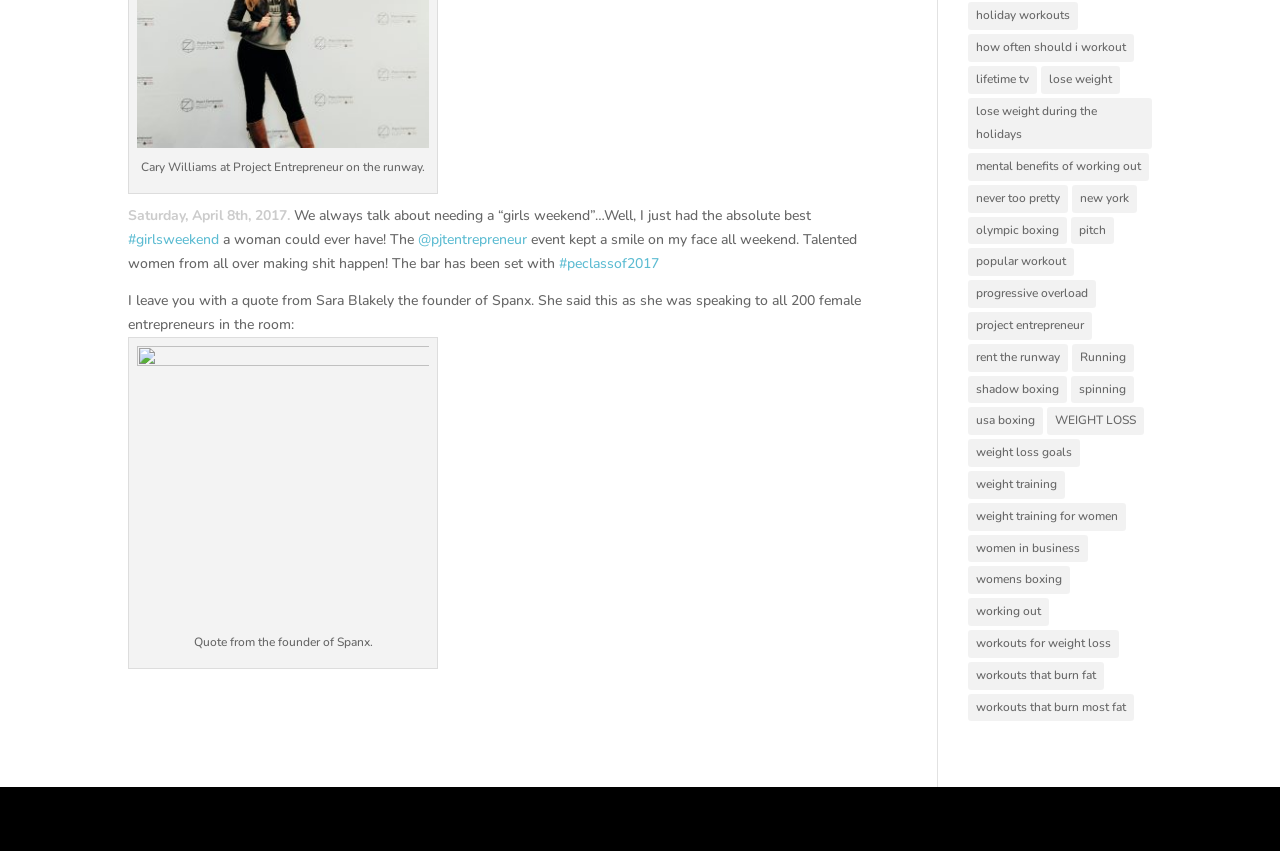Please identify the bounding box coordinates of the clickable area that will allow you to execute the instruction: "Learn about weight loss goals".

[0.756, 0.516, 0.844, 0.549]